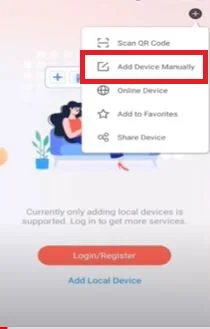Elaborate on all the elements present in the image.

The image illustrates a mobile application interface related to device management for security surveillance. At the top, the option to "Scan QR Code" is visible, indicating a streamlined method for adding devices by scanning QR codes. Below this, prominently highlighted in red, is the option to "Add Device Manually," allowing users to input device information directly, such as IP addresses, which can often be necessary when QR scans are not feasible.

To the side, a visual representation of a user seated with a smartphone suggests user engagement with the app, emphasizing its intuitive design and user-friendly features. At the bottom of the screen, additional functionalities are indicated, including options to "Login/Register," "Add Local Device," and manage device access, reinforcing the app's purpose in enhancing security through connectivity. This overall design aims to facilitate seamless integration of devices for improved surveillance management.